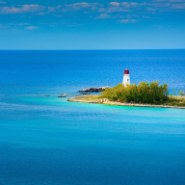What is the purpose of the image?
Please look at the screenshot and answer in one word or a short phrase.

to invite viewers to explore UCAP Bahamas' website